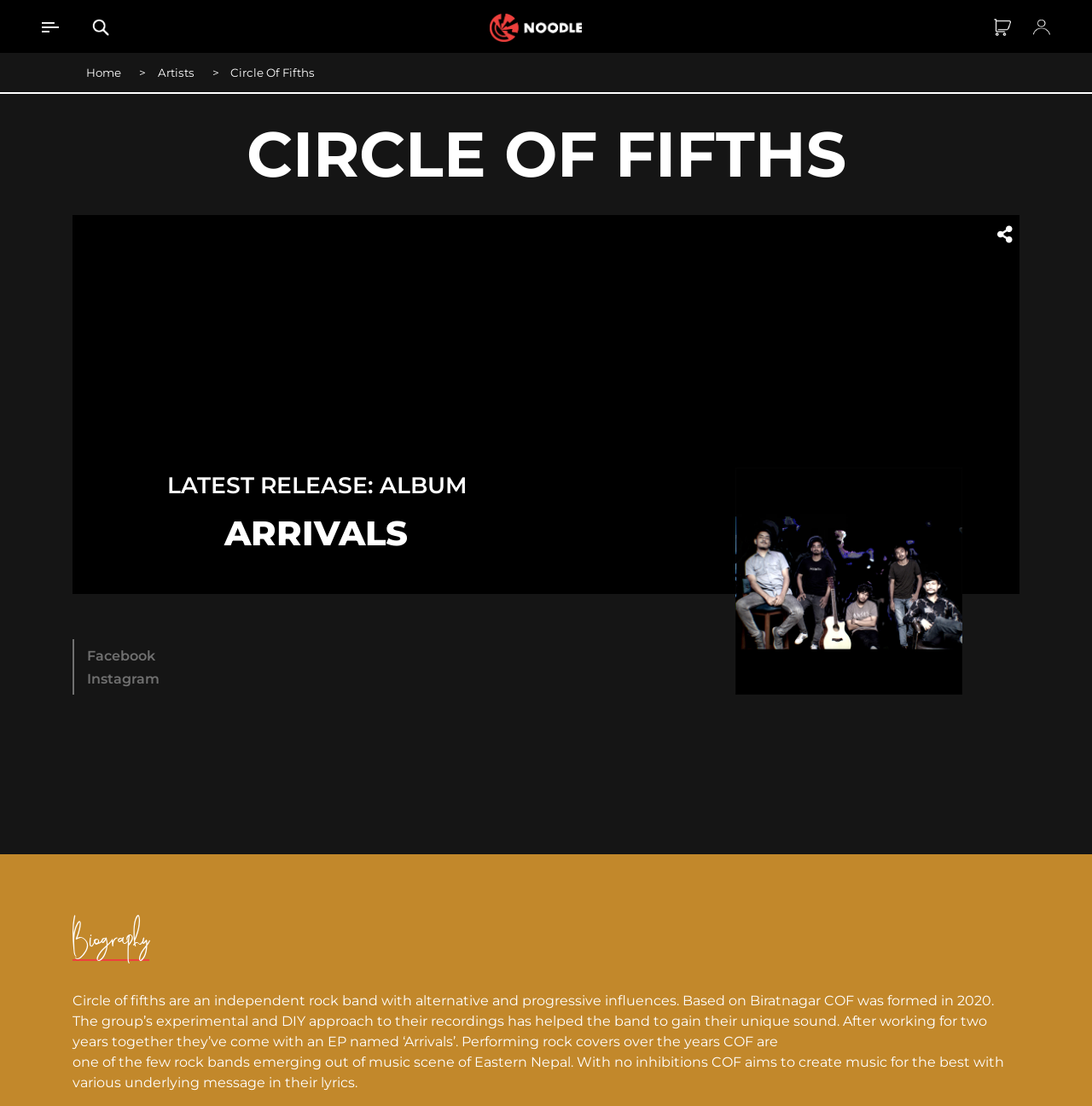Determine the bounding box coordinates for the HTML element described here: "Artists".

[0.144, 0.059, 0.178, 0.074]